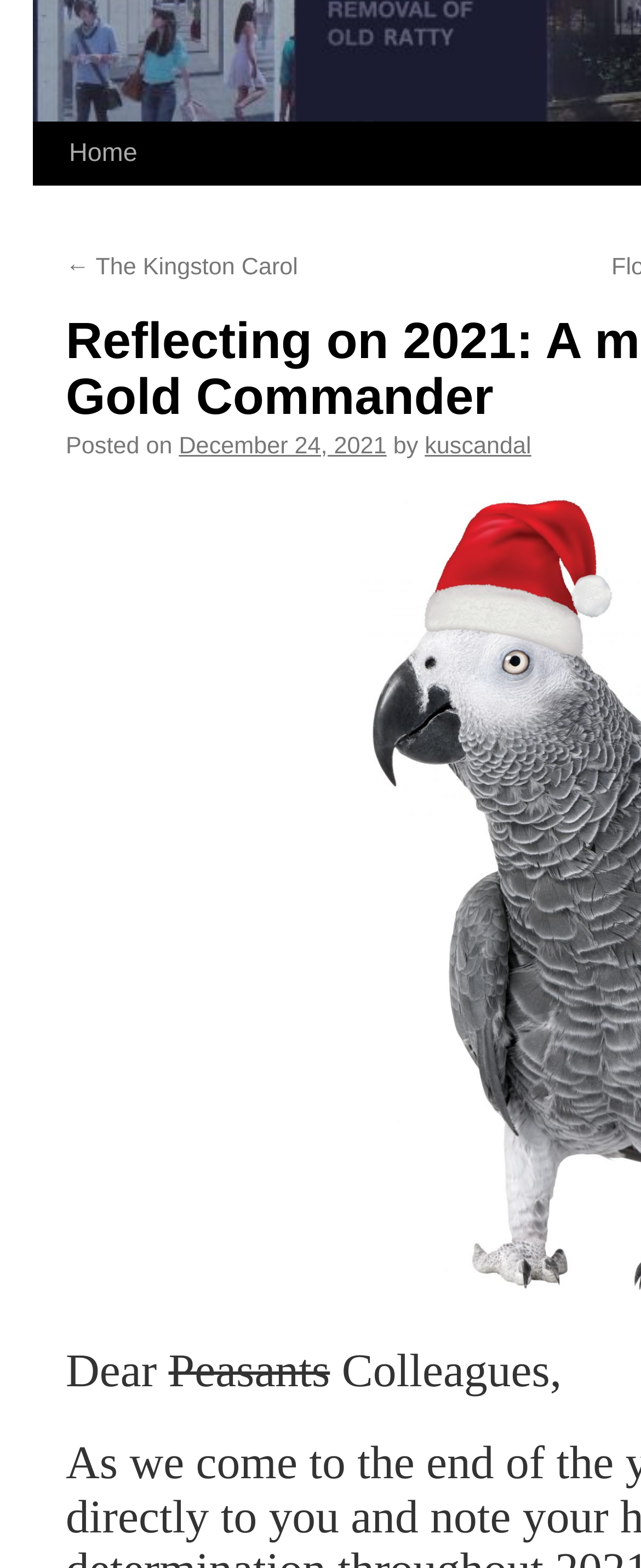Please find the bounding box for the UI element described by: "Home".

[0.082, 0.079, 0.222, 0.118]